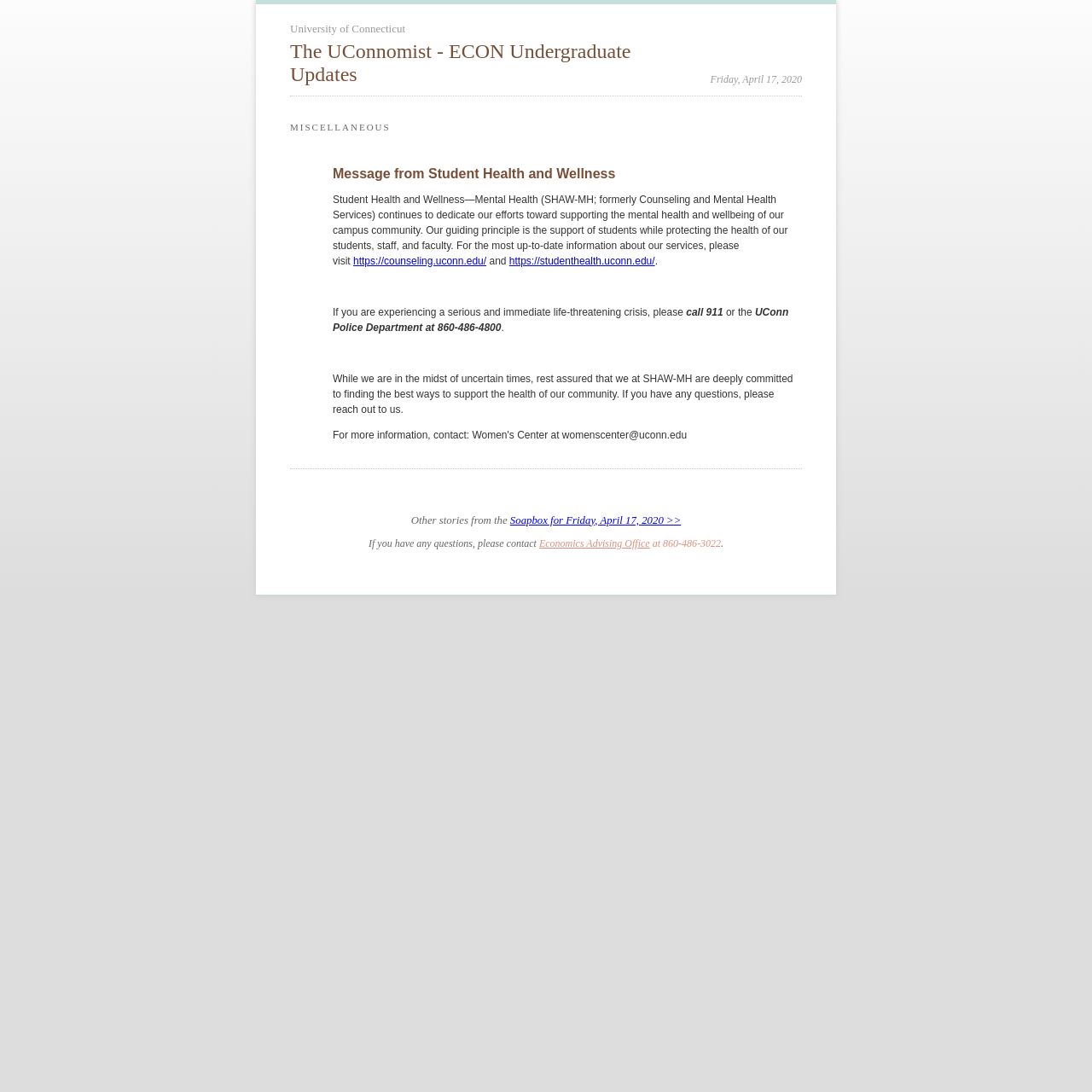What is the name of the department that provides mental health services?
Using the visual information, reply with a single word or short phrase.

Student Health and Wellness